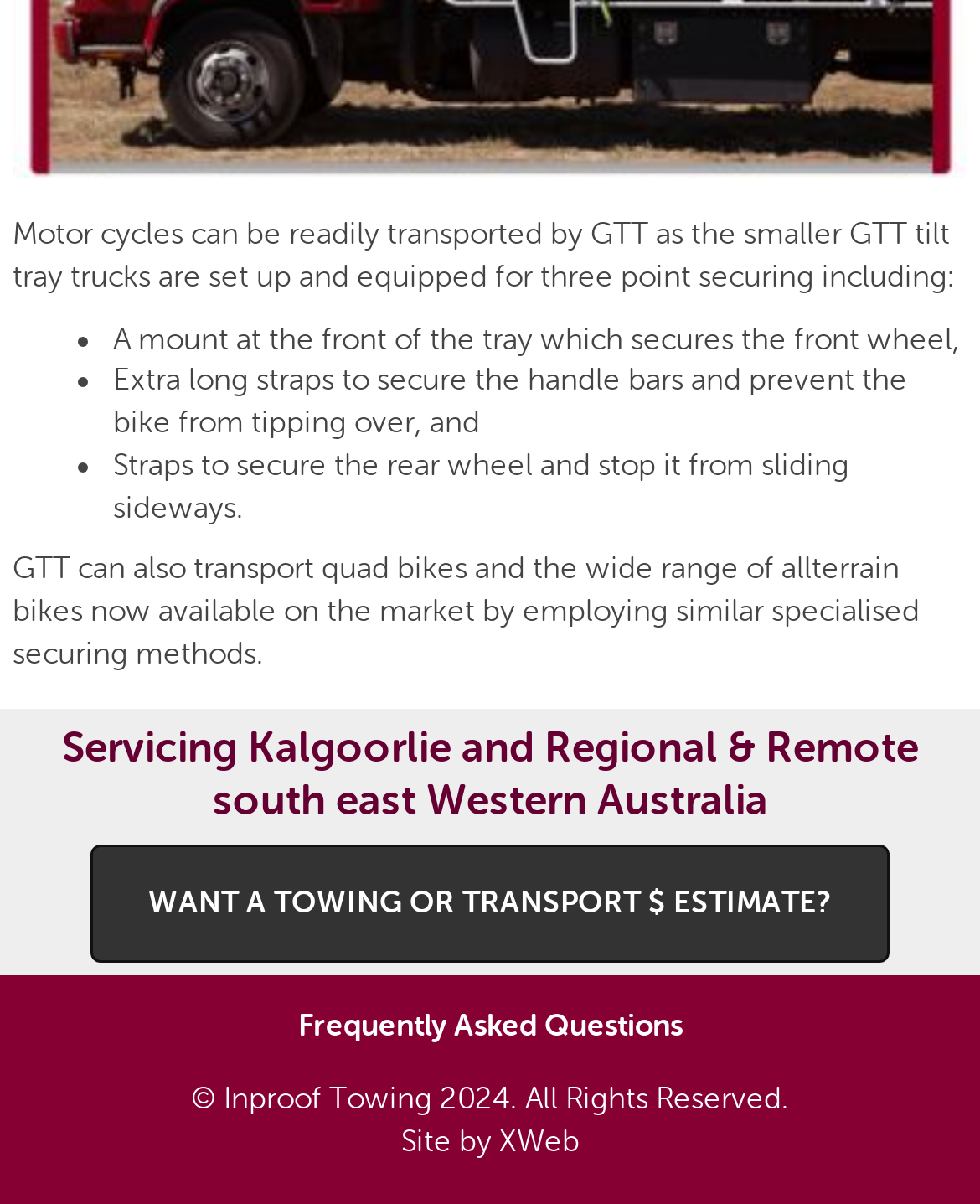Identify the bounding box of the UI element described as follows: "XWeb". Provide the coordinates as four float numbers in the range of 0 to 1 [left, top, right, bottom].

[0.509, 0.933, 0.591, 0.962]